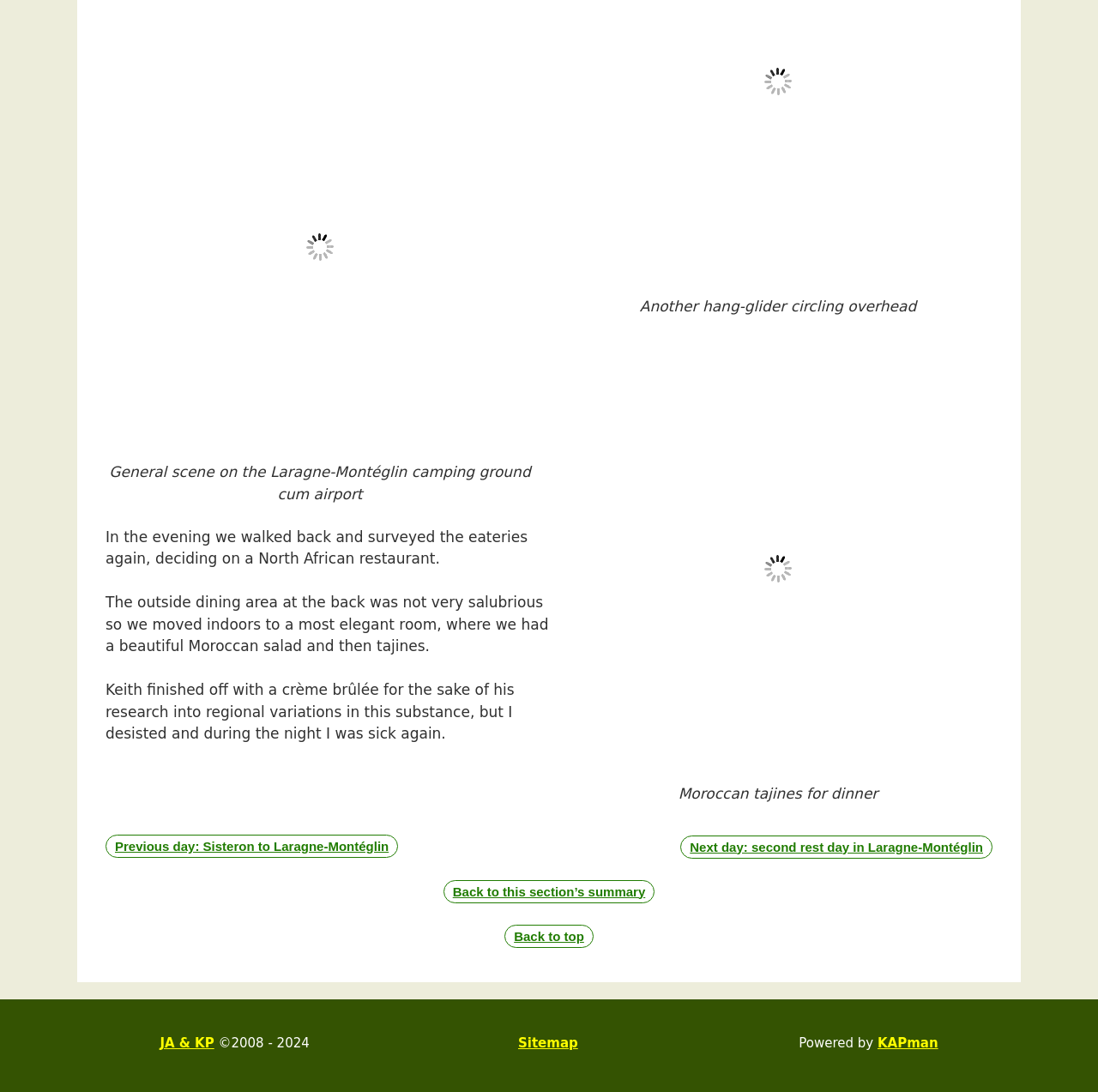What is the location of the restaurant?
Answer the question with just one word or phrase using the image.

Laragne-Montéglin